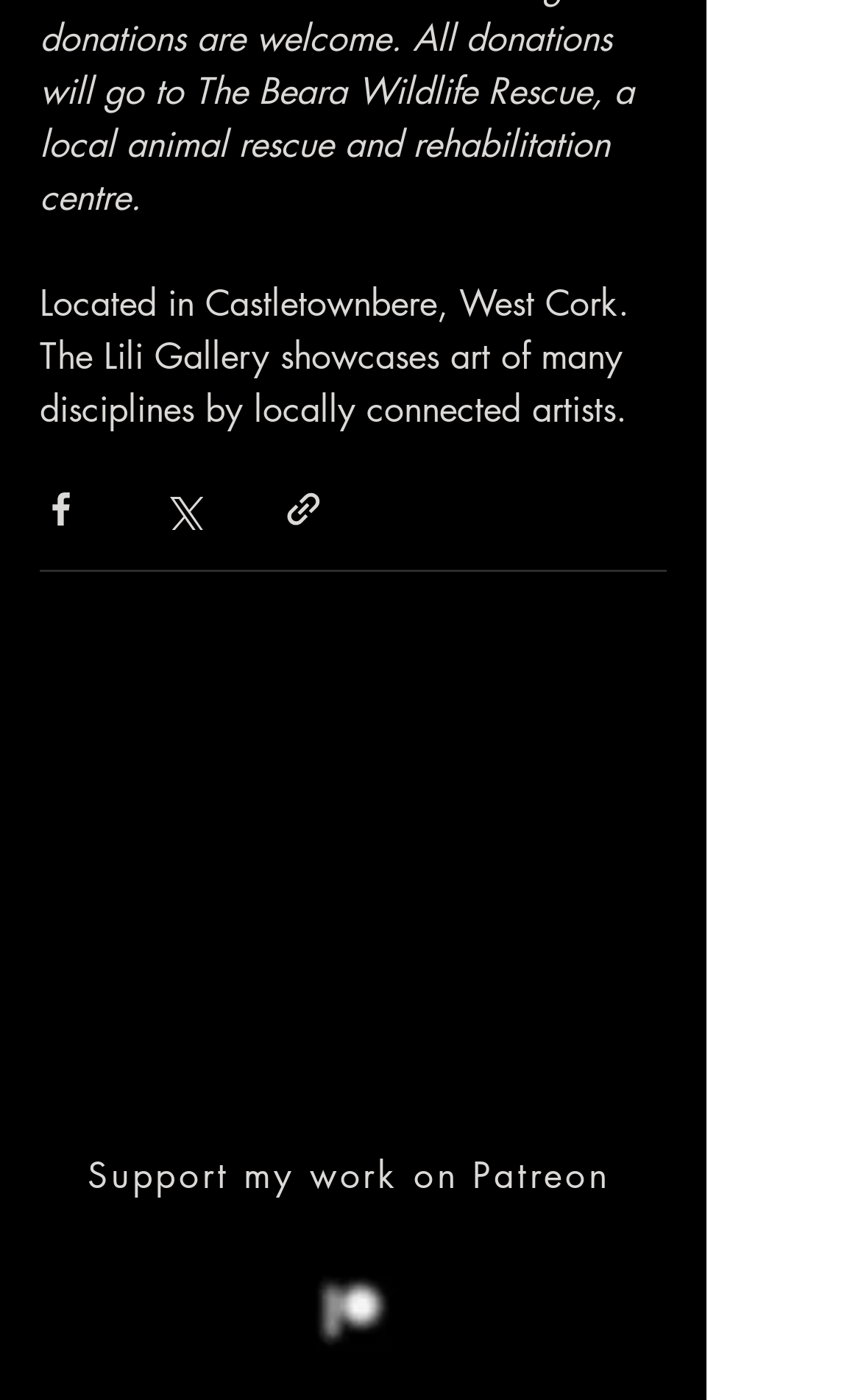Please provide the bounding box coordinates in the format (top-left x, top-left y, bottom-right x, bottom-right y). Remember, all values are floating point numbers between 0 and 1. What is the bounding box coordinate of the region described as: aria-label="Share via Twitter"

[0.187, 0.349, 0.236, 0.379]